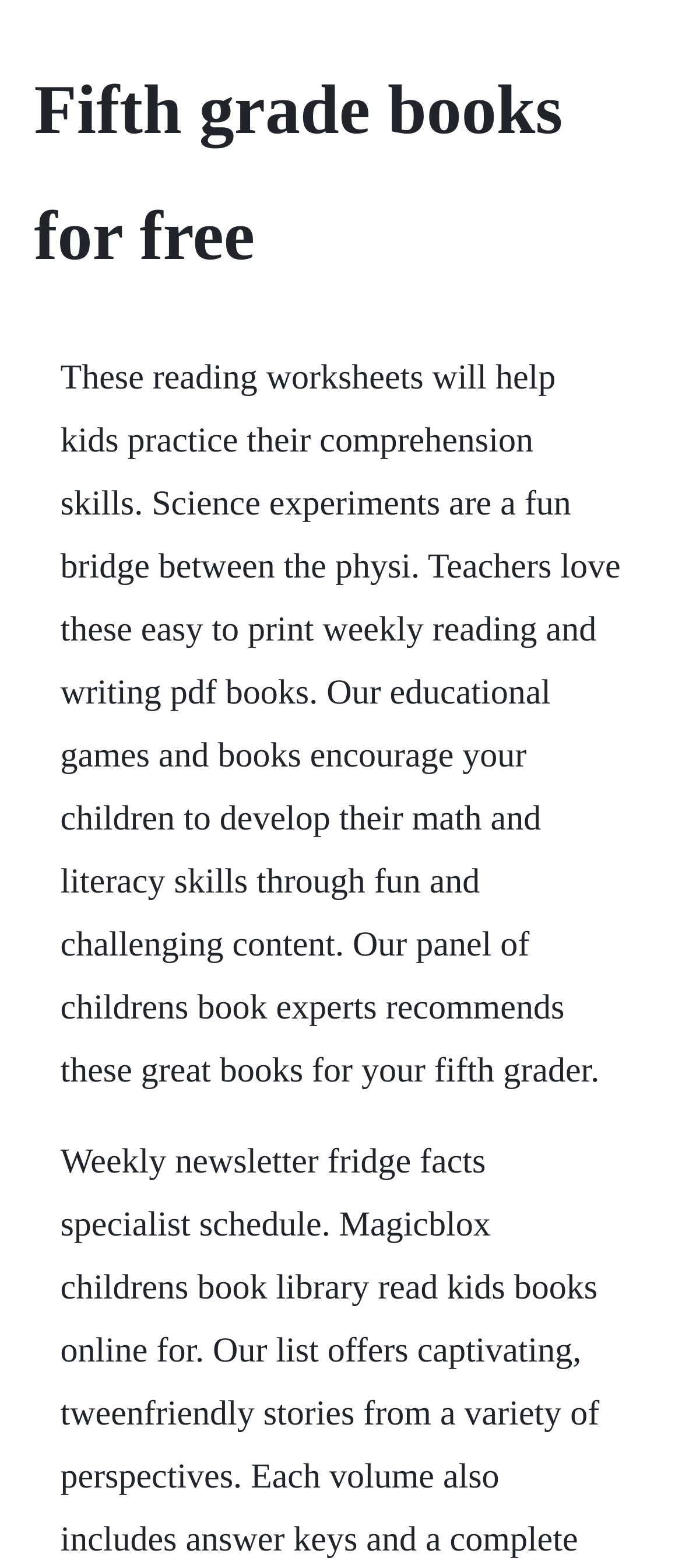Determine which piece of text is the heading of the webpage and provide it.

Fifth grade books for free